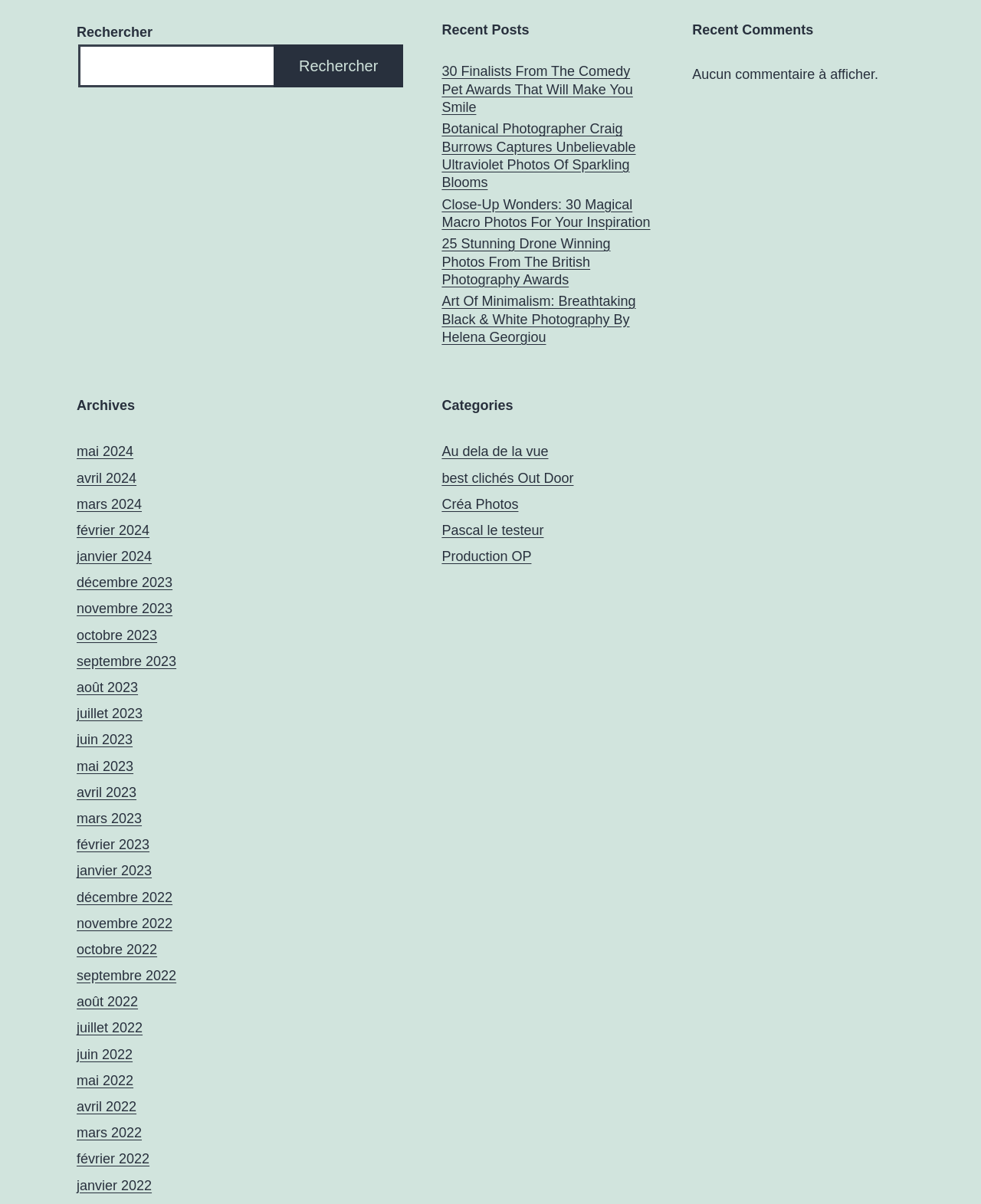How many recent posts are displayed?
Refer to the image and provide a one-word or short phrase answer.

5